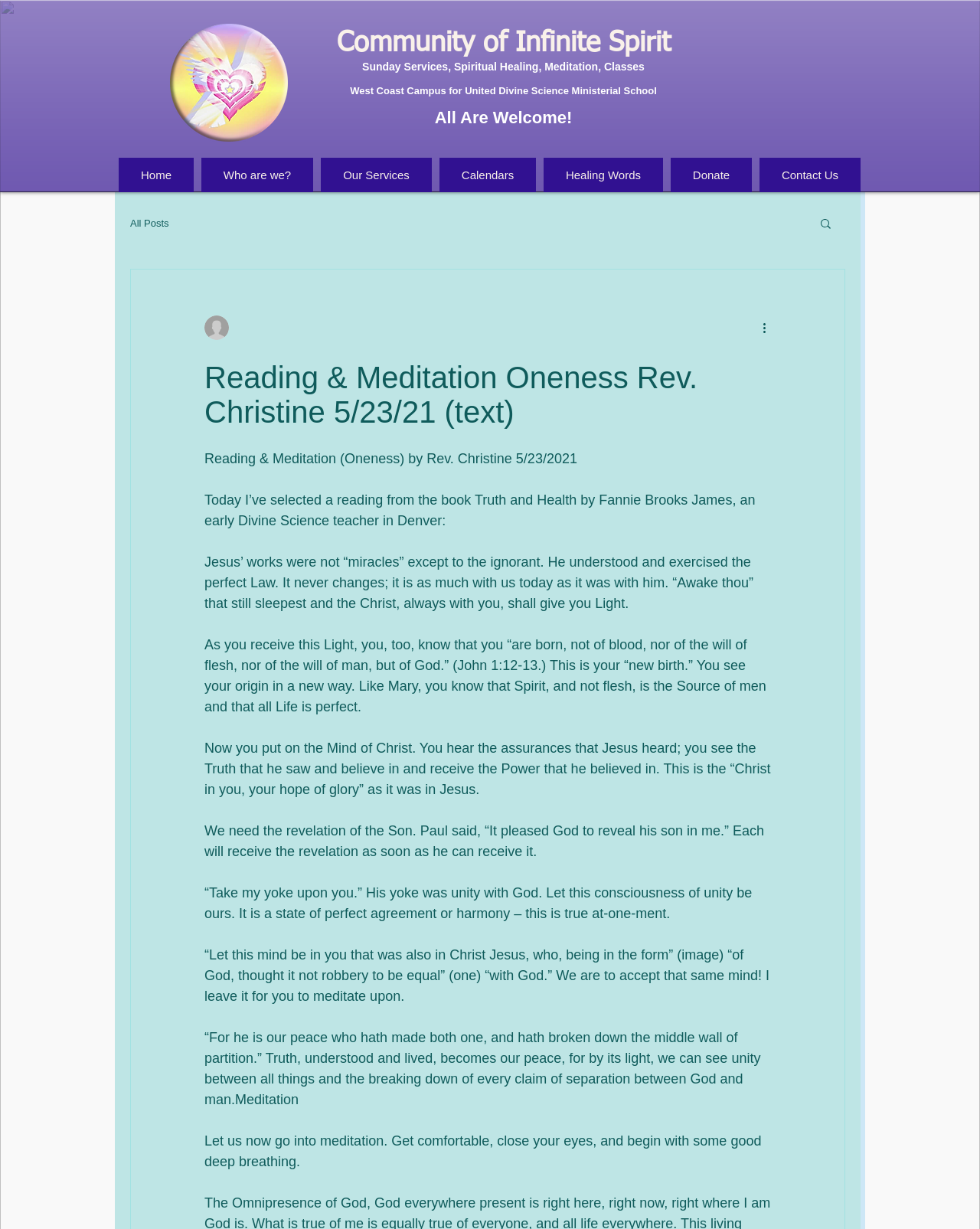Find the bounding box of the element with the following description: "Donate". The coordinates must be four float numbers between 0 and 1, formatted as [left, top, right, bottom].

[0.684, 0.128, 0.767, 0.156]